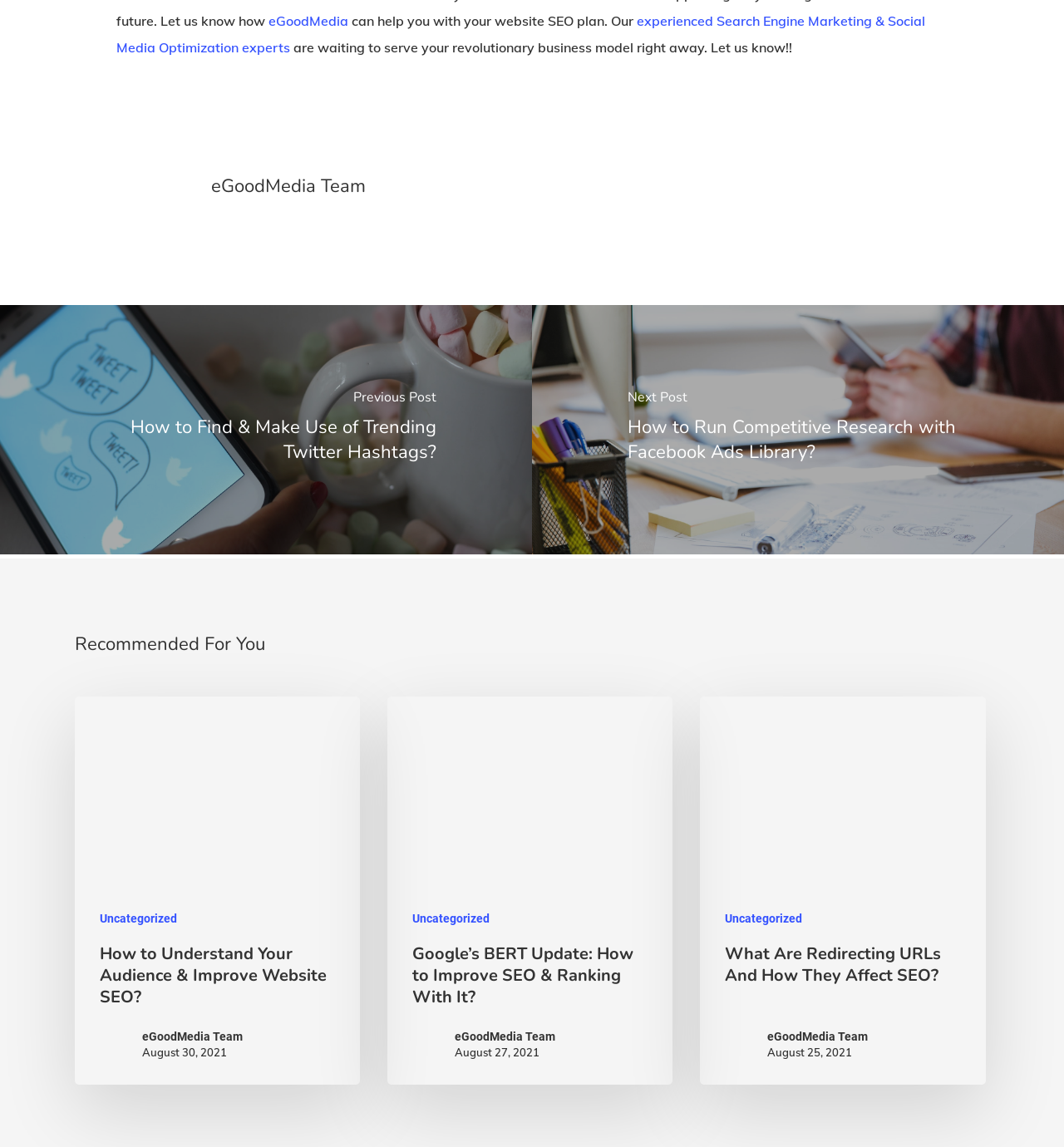Please provide the bounding box coordinate of the region that matches the element description: Uncategorized. Coordinates should be in the format (top-left x, top-left y, bottom-right x, bottom-right y) and all values should be between 0 and 1.

[0.682, 0.794, 0.754, 0.808]